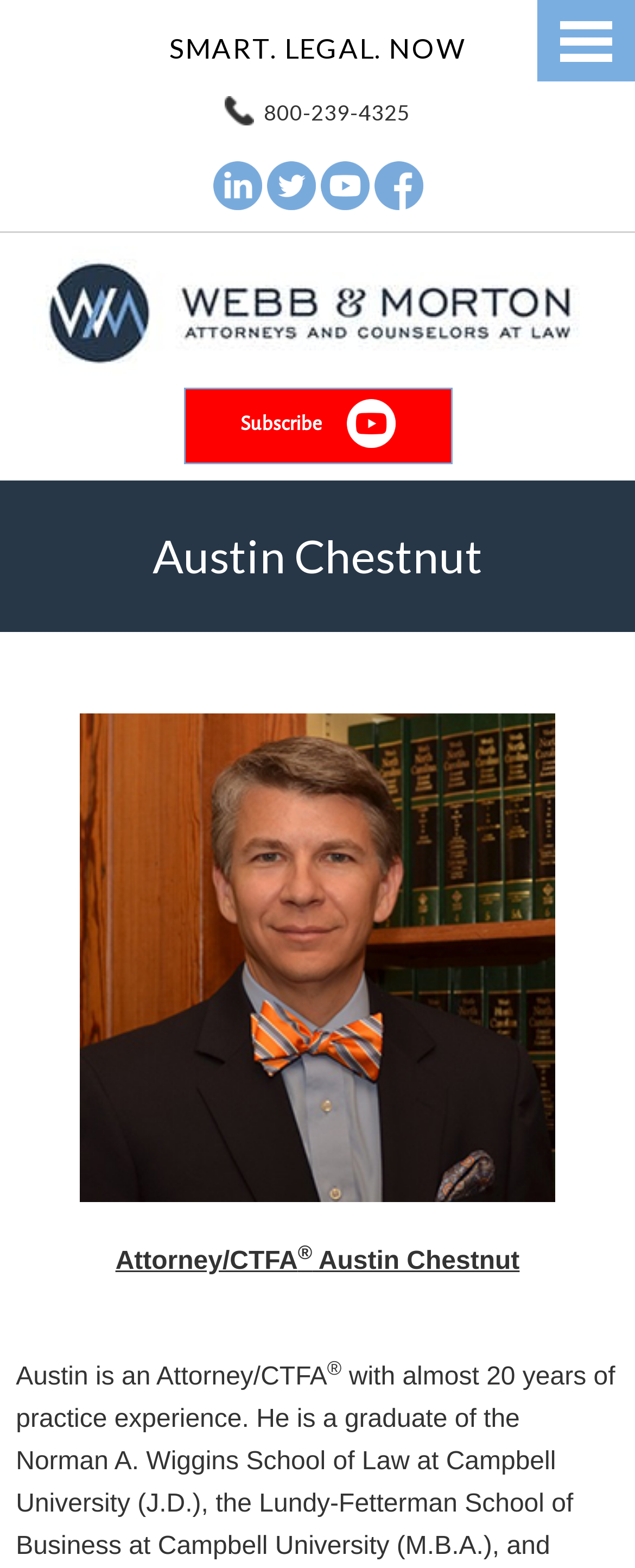Please answer the following question using a single word or phrase: 
What is the profession of Austin Chestnut?

Attorney/CTFA